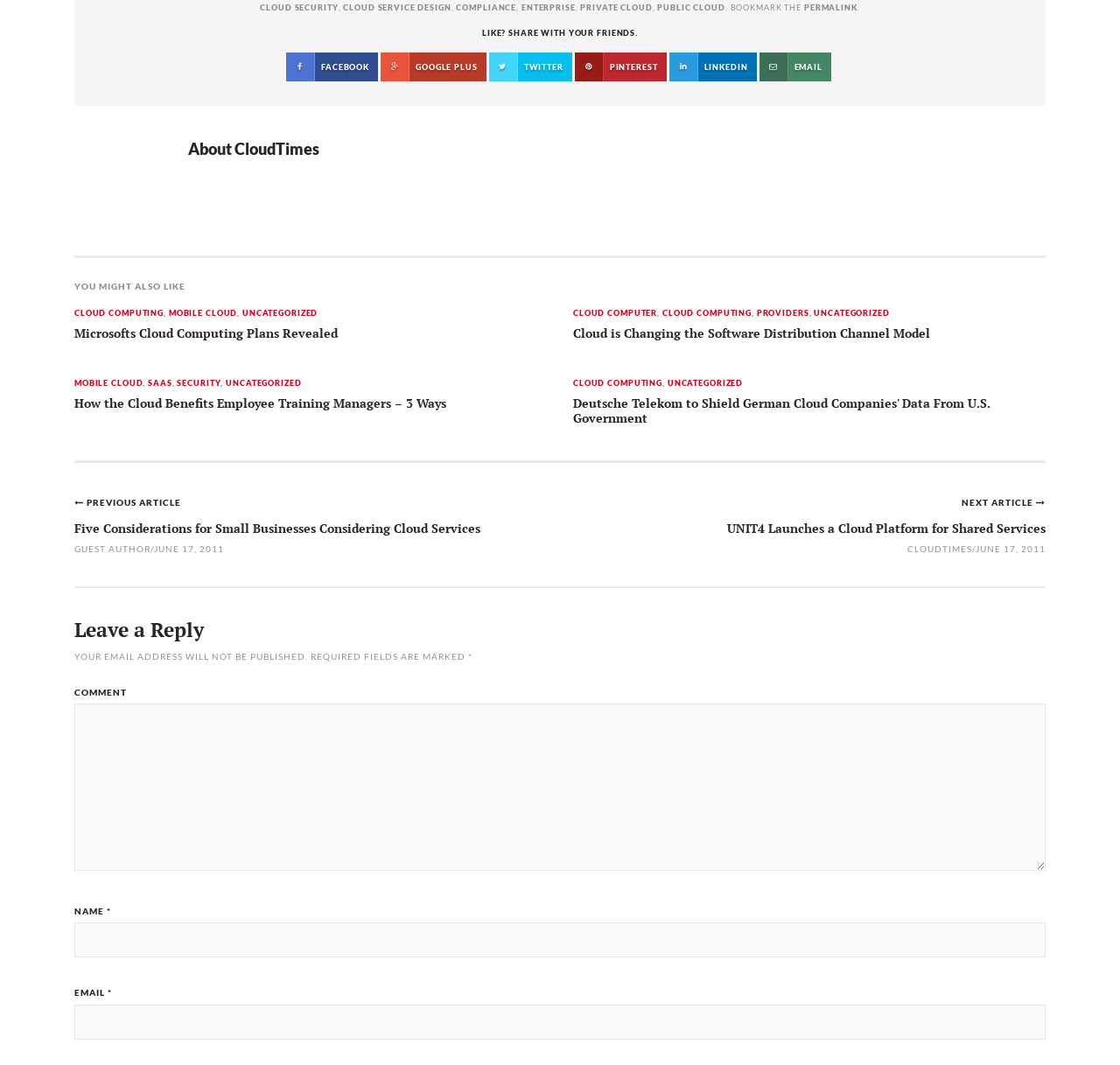Answer briefly with one word or phrase:
What is required to leave a comment on the webpage?

Name and email